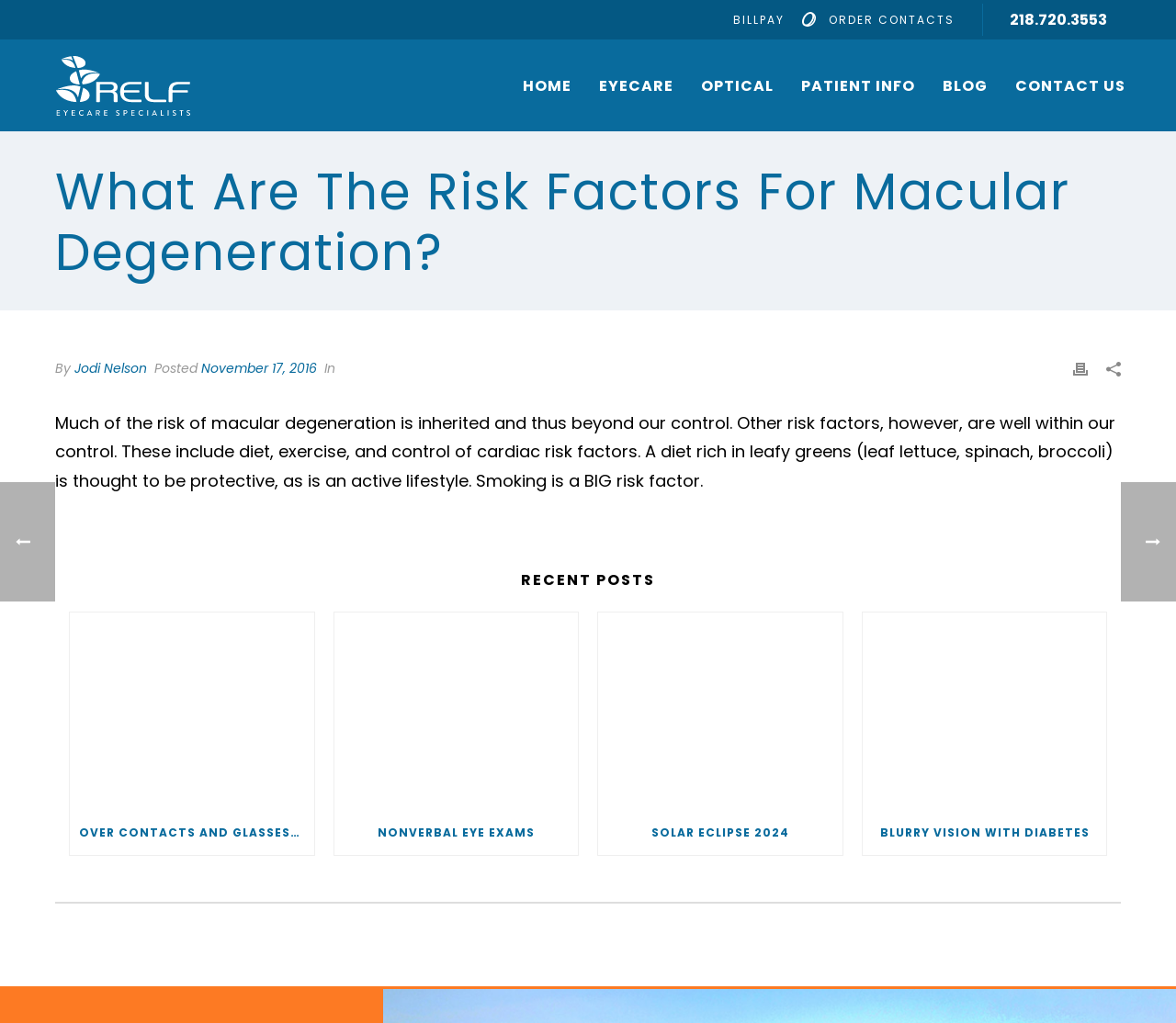What is the purpose of the 'Print' button?
Please provide a comprehensive and detailed answer to the question.

The 'Print' button is located at the top of the article content, and its purpose is to allow users to print the article for offline reading or reference.